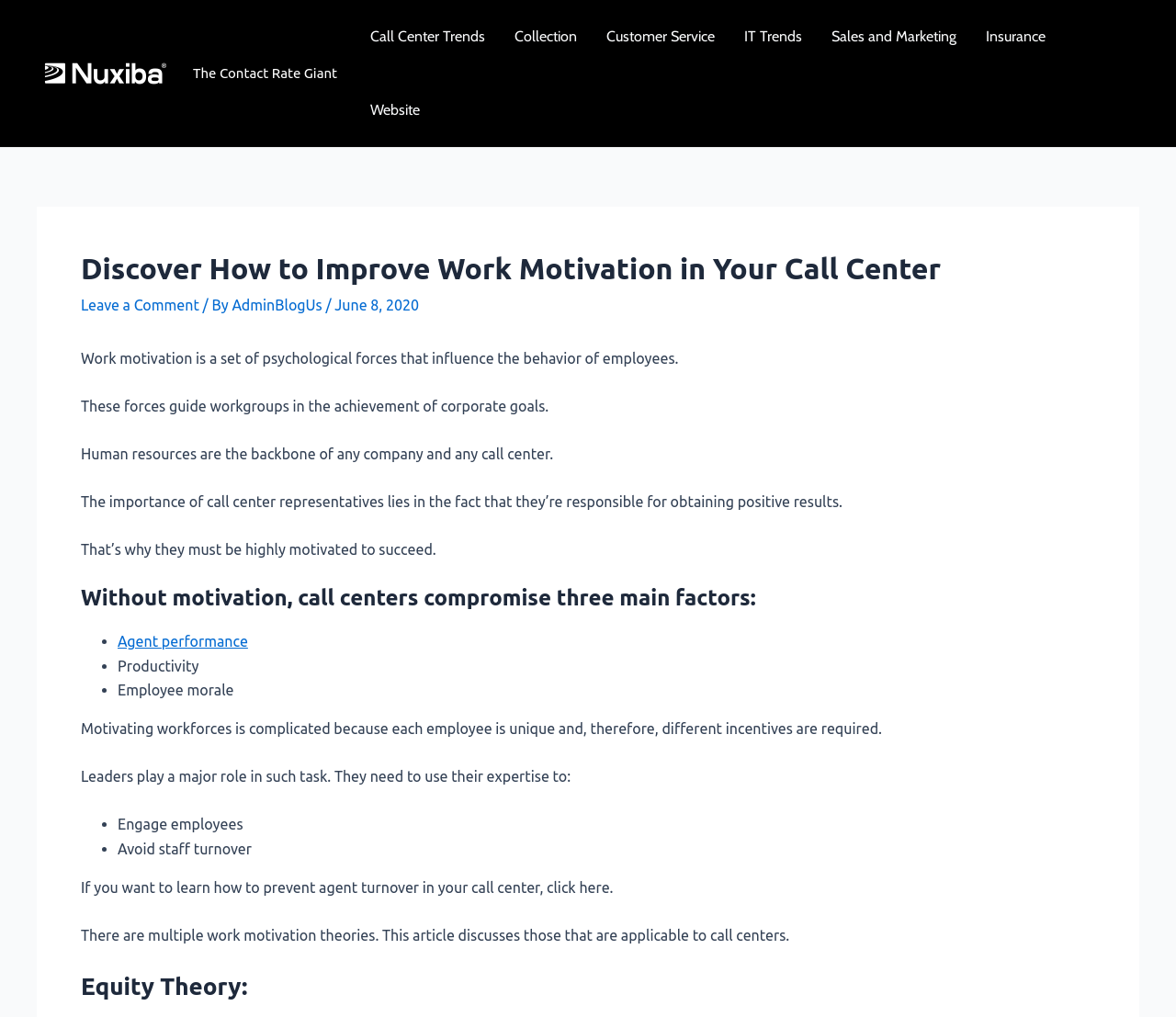Find the bounding box coordinates for the area that should be clicked to accomplish the instruction: "Read the article by AdminBlogUs".

[0.197, 0.292, 0.277, 0.308]